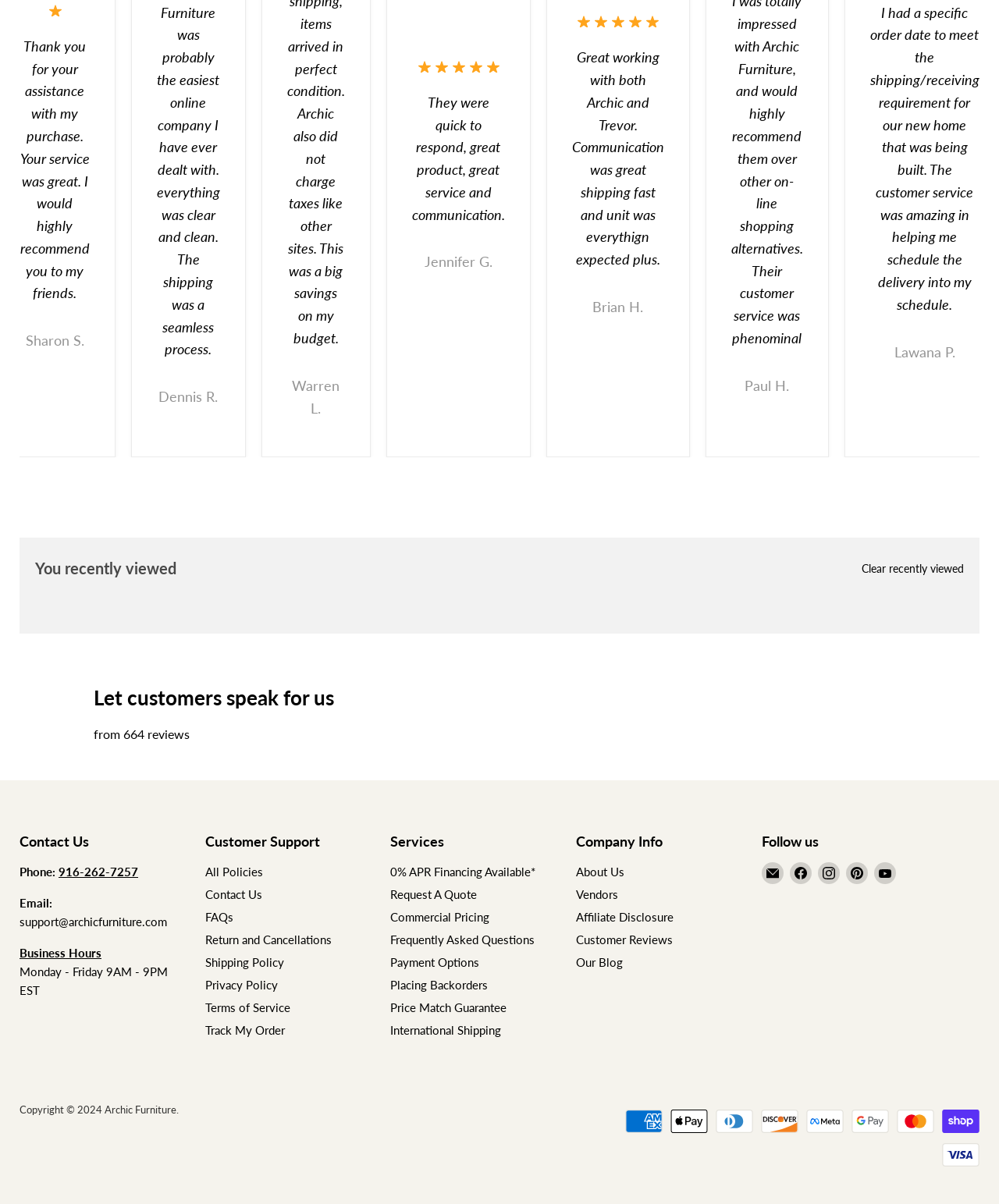How many customer reviews are shown?
Examine the screenshot and reply with a single word or phrase.

5